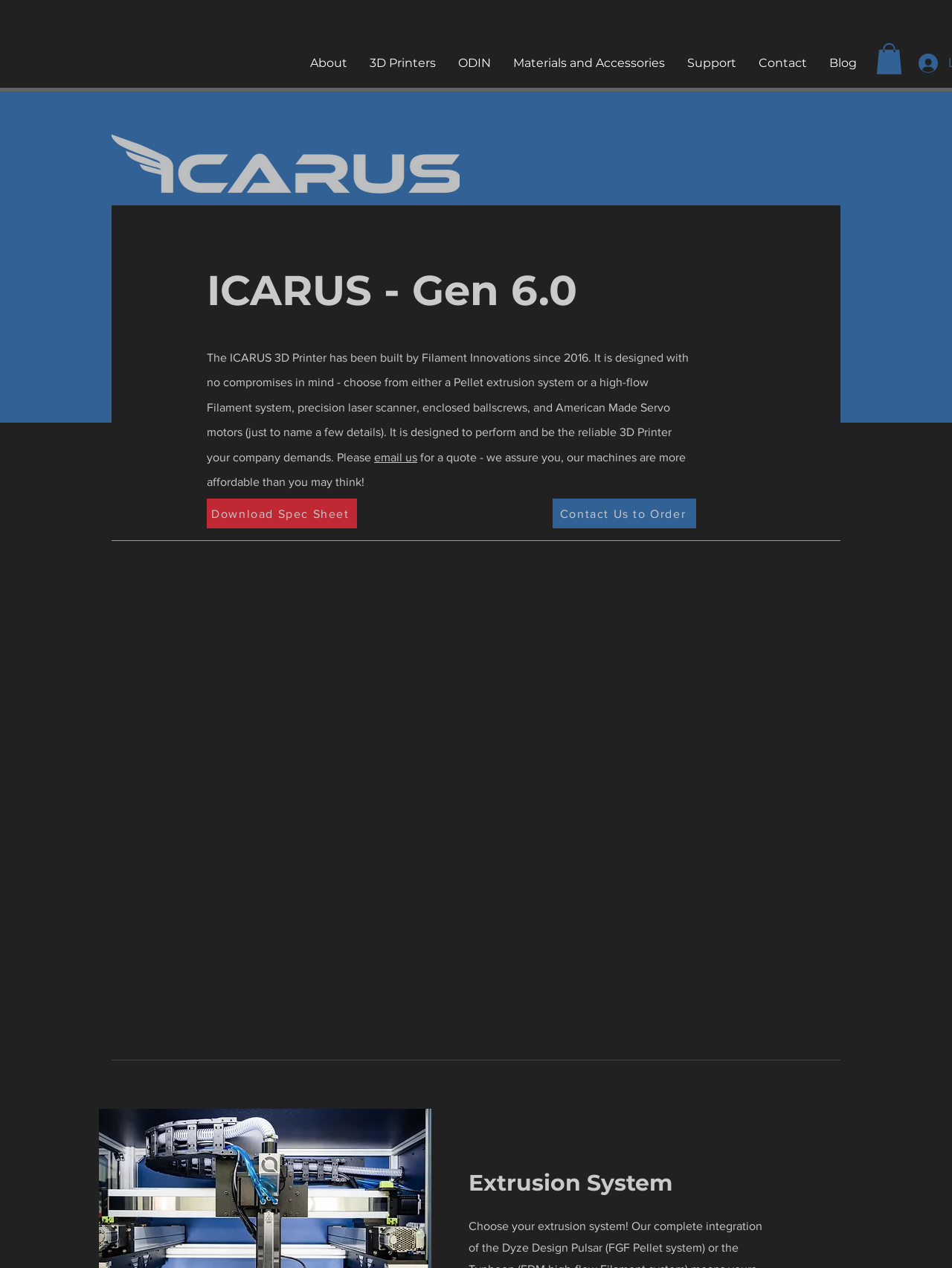What is the name of the 3D printer?
Make sure to answer the question with a detailed and comprehensive explanation.

The name of the 3D printer is mentioned in the heading 'ICARUS - Gen 6.0' and also in the image description 'icarusonlyweb.png'.